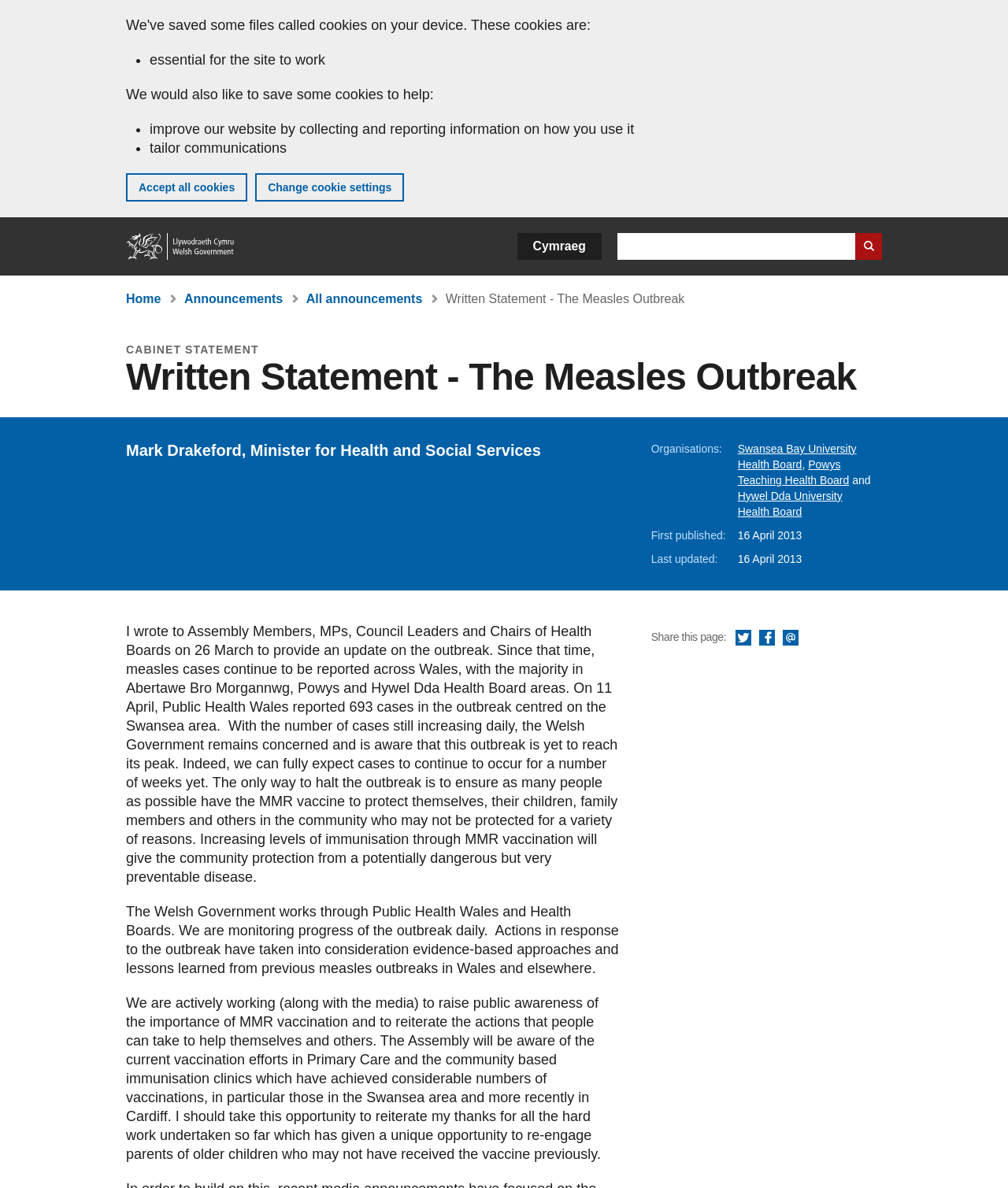Can you specify the bounding box coordinates of the area that needs to be clicked to fulfill the following instruction: "Go to Home"?

[0.125, 0.196, 0.234, 0.219]